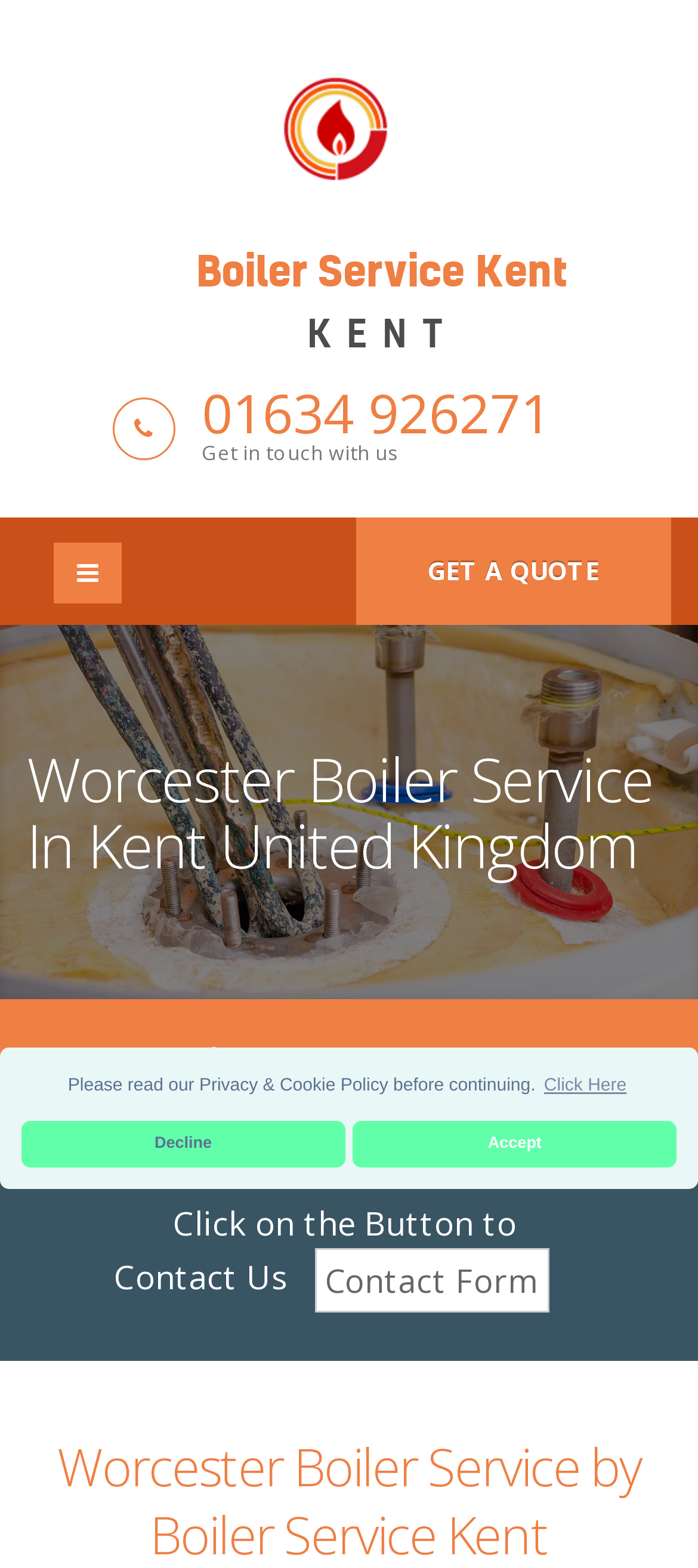What is the primary heading on this webpage?

Worcester Boiler Service In Kent United Kingdom